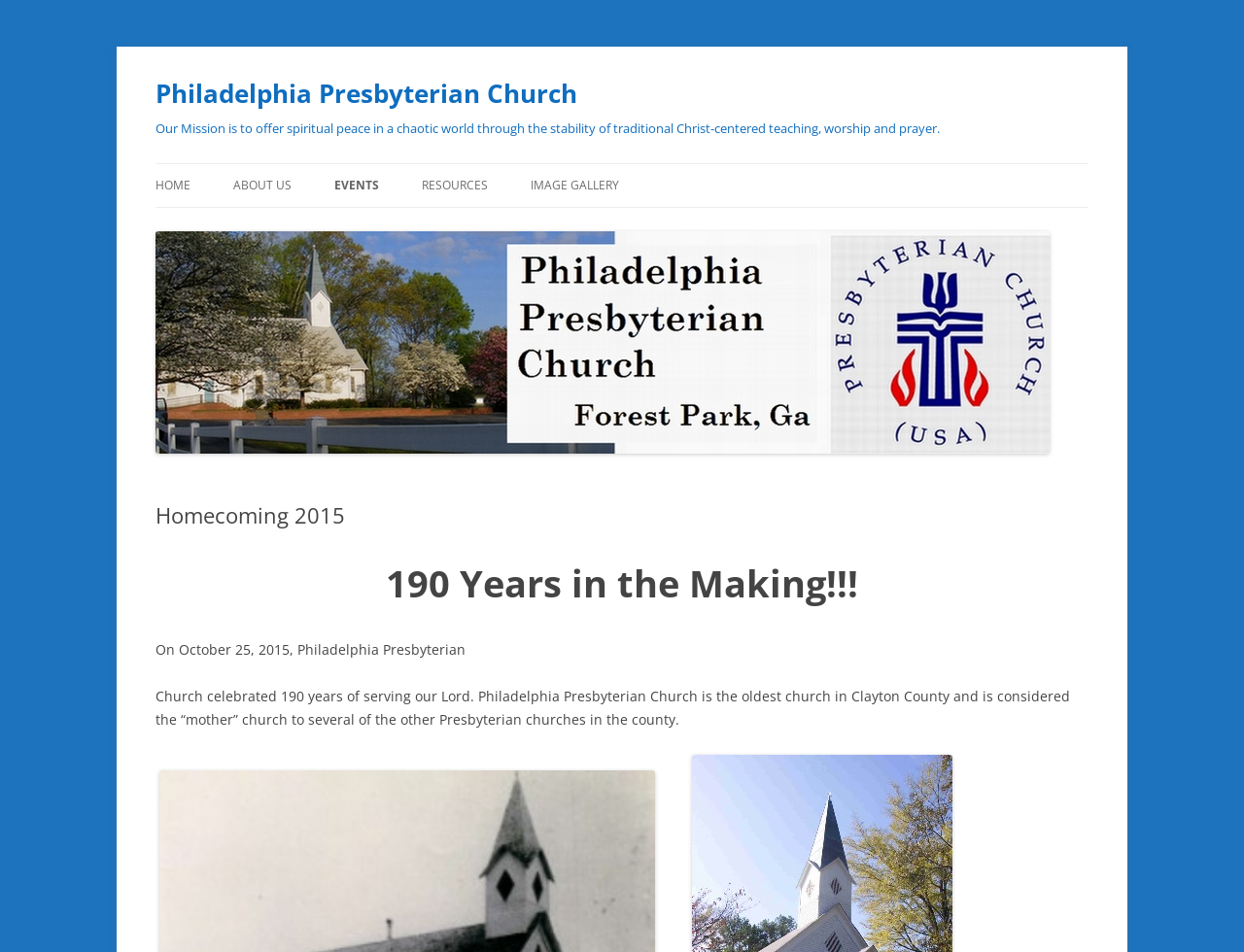Based on the image, give a detailed response to the question: What is the name of the church?

The name of the church can be found in the heading element with the text 'Philadelphia Presbyterian Church' which is located at the top of the webpage.